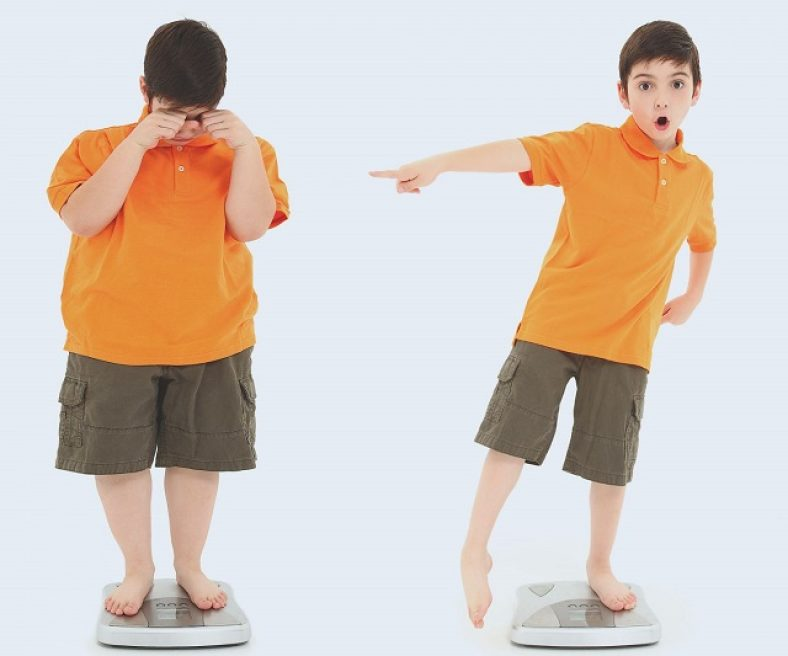Answer the following query concisely with a single word or phrase:
What is the background color of the image?

Light-colored